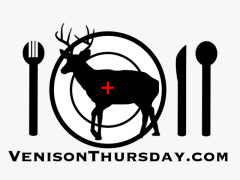Explain what is happening in the image with as much detail as possible.

The image features a stylized logo for "Venison Thursday," an online hub dedicated to venison recipes and cooking tips. Central to the design is an artistic representation of a deer, symbolizing the source of venison, highlighted by a red crosshair on its body to mimic hunting target sights. The logo is flanked by simplified utensils: a fork and knife on the left and right sides, emphasizing the culinary aspect of the site. Below the graphic, the text "VenisonThursday.com" is prominently displayed, inviting visitors to explore the site for locally sourced, hormone-free meat recipes.